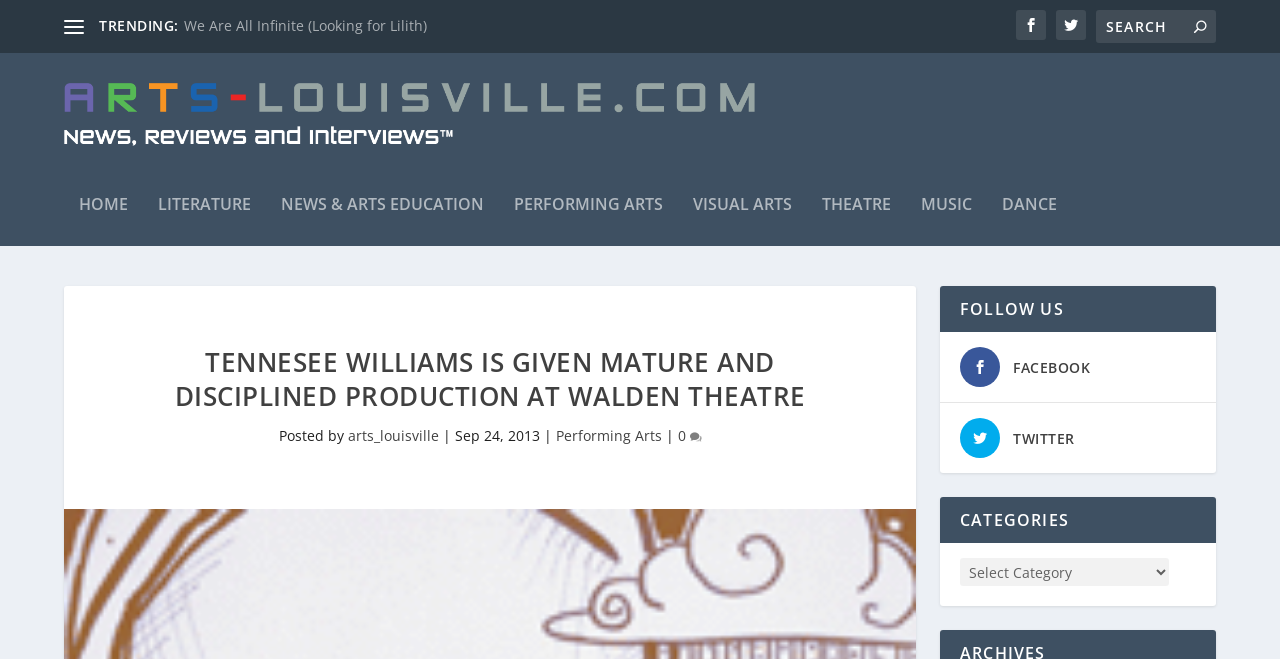What is the name of the theatre mentioned in the article?
Answer the question with detailed information derived from the image.

I found the answer by looking at the heading 'TENNESEE WILLIAMS IS GIVEN MATURE AND DISCIPLINED PRODUCTION AT WALDEN THEATRE' which indicates that the article is about a production at Walden Theatre.